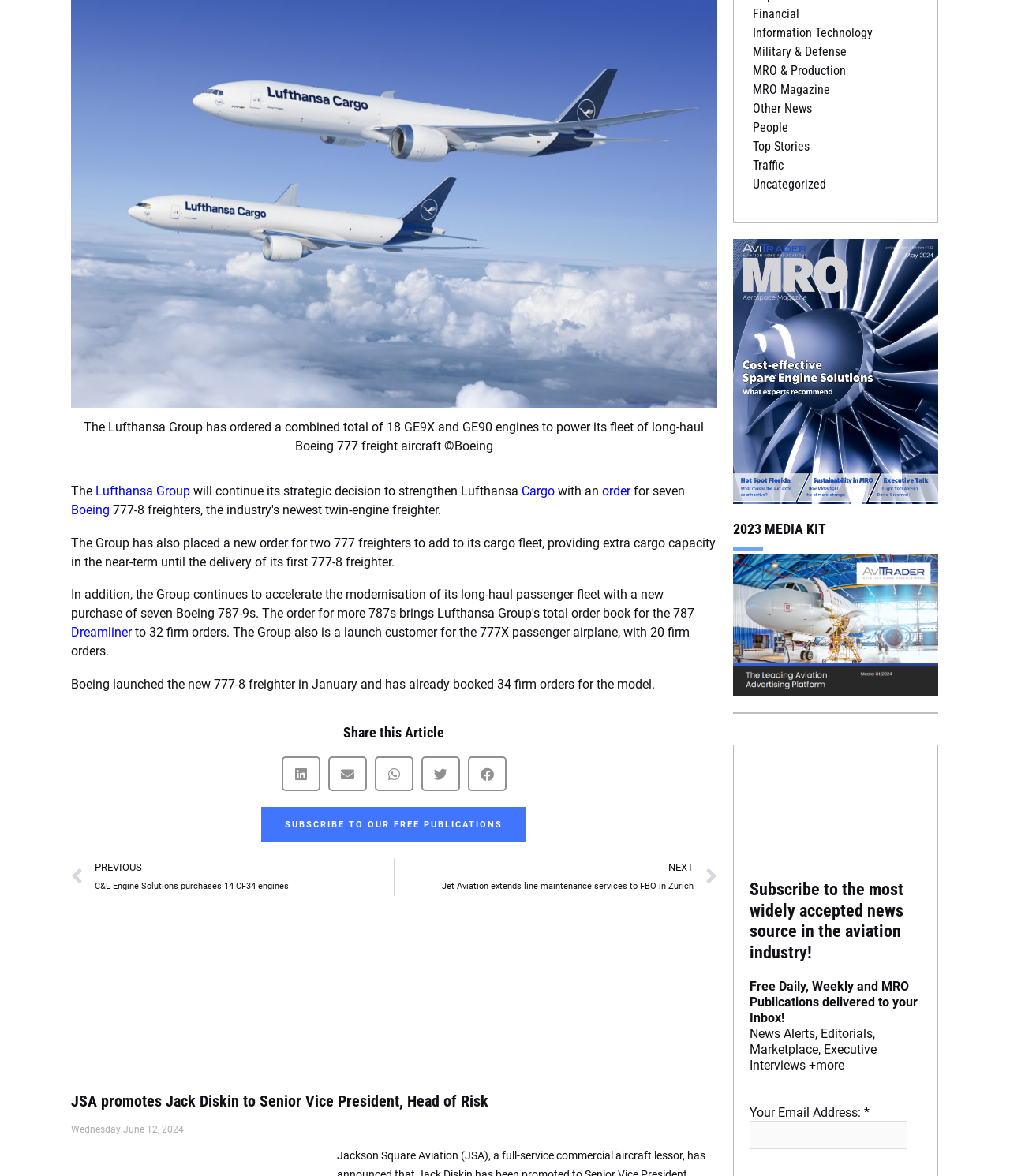Locate the UI element described by DF Family Shows and provide its bounding box coordinates. Use the format (top-left x, top-left y, bottom-right x, bottom-right y) with all values as floating point numbers between 0 and 1.

None